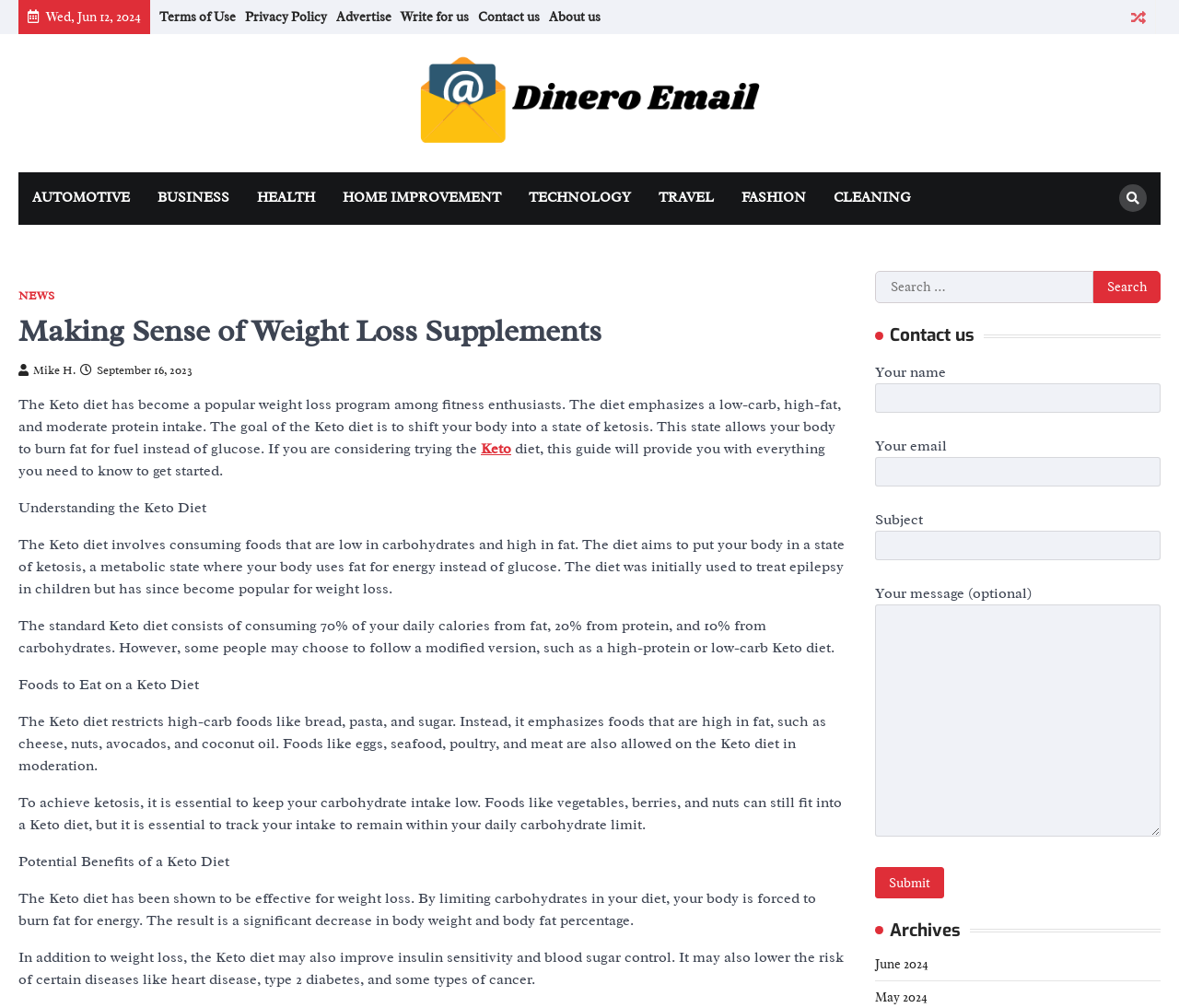What is the name of the author of the article?
Provide a comprehensive and detailed answer to the question.

The author's name is mentioned in the article as 'Mike H.' with a link to their profile.